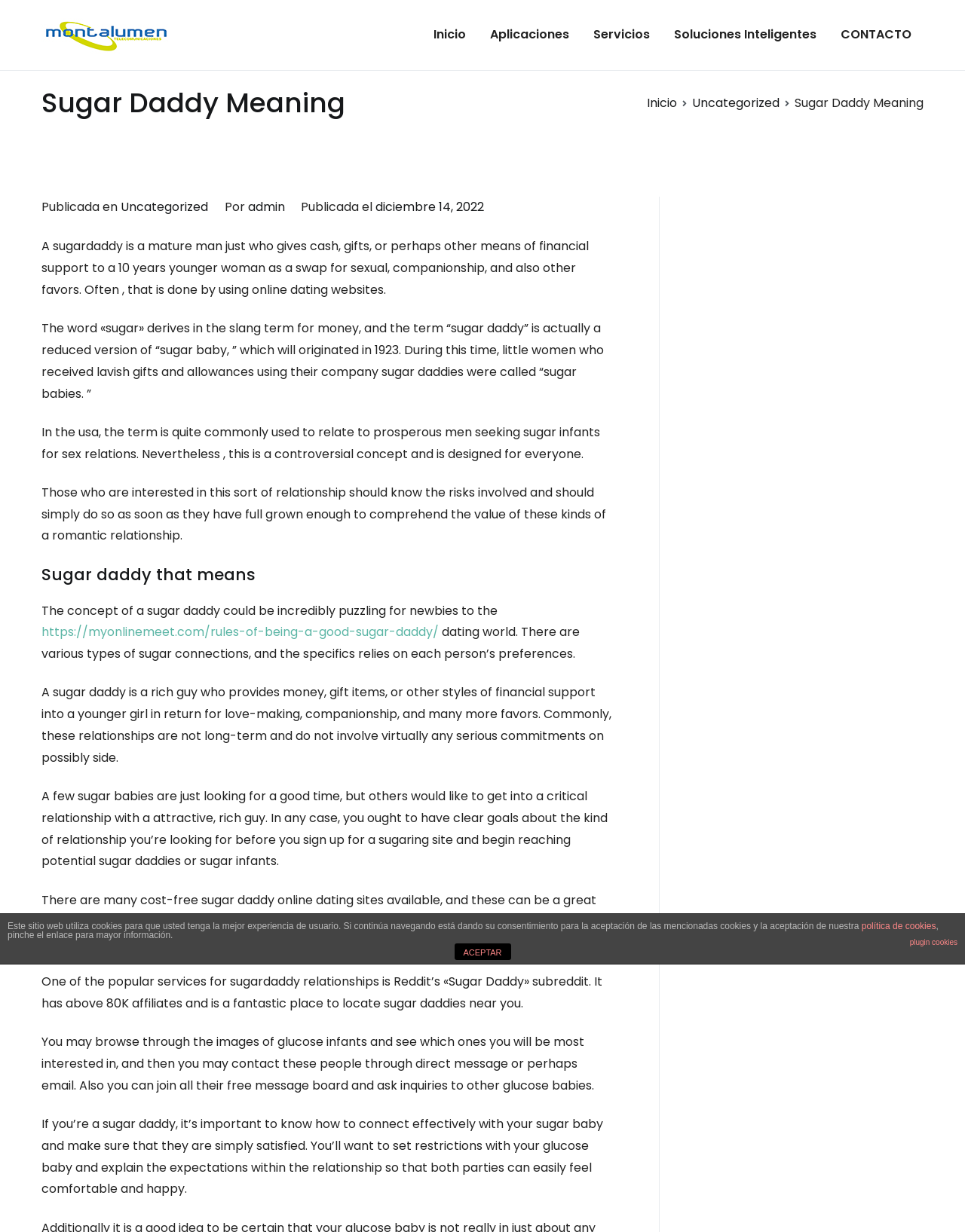Elaborate on the different components and information displayed on the webpage.

The webpage is about the meaning of a "Sugar Daddy" and its related concepts. At the top left corner, there is a logo image with the text "IdentidadLogo" and a link to "Montalumen" next to it. Below the logo, there is a header section with the title "Sugar Daddy Meaning" and a navigation menu with links to "Inicio", "Aplicaciones", "Servicios", "Soluciones Inteligentes", and "CONTACTO".

The main content of the webpage is divided into several sections. The first section explains what a sugar daddy is, stating that it is a mature man who provides financial support to a younger woman in exchange for sexual, companionship, and other favors. The text also mentions the origin of the term "sugar daddy" and its common usage in the United States.

The next section has a heading "Sugar daddy meaning" and provides more information about the concept of a sugar daddy, including the different types of sugar relationships and the importance of clear goals in such relationships.

The webpage also contains several paragraphs of text that discuss the dating world, sugar babies, and how to find a sugar daddy or sugar baby online. There are mentions of free sugar daddy dating sites and the Reddit "Sugar Daddy" subreddit as popular platforms for finding sugar relationships.

At the bottom of the webpage, there is a section about cookies, stating that the website uses cookies to provide the best user experience. There are links to a "política de cookies" and a "plugin cookies" for more information. Finally, there is an "ACEPTAR" button to accept the use of cookies.